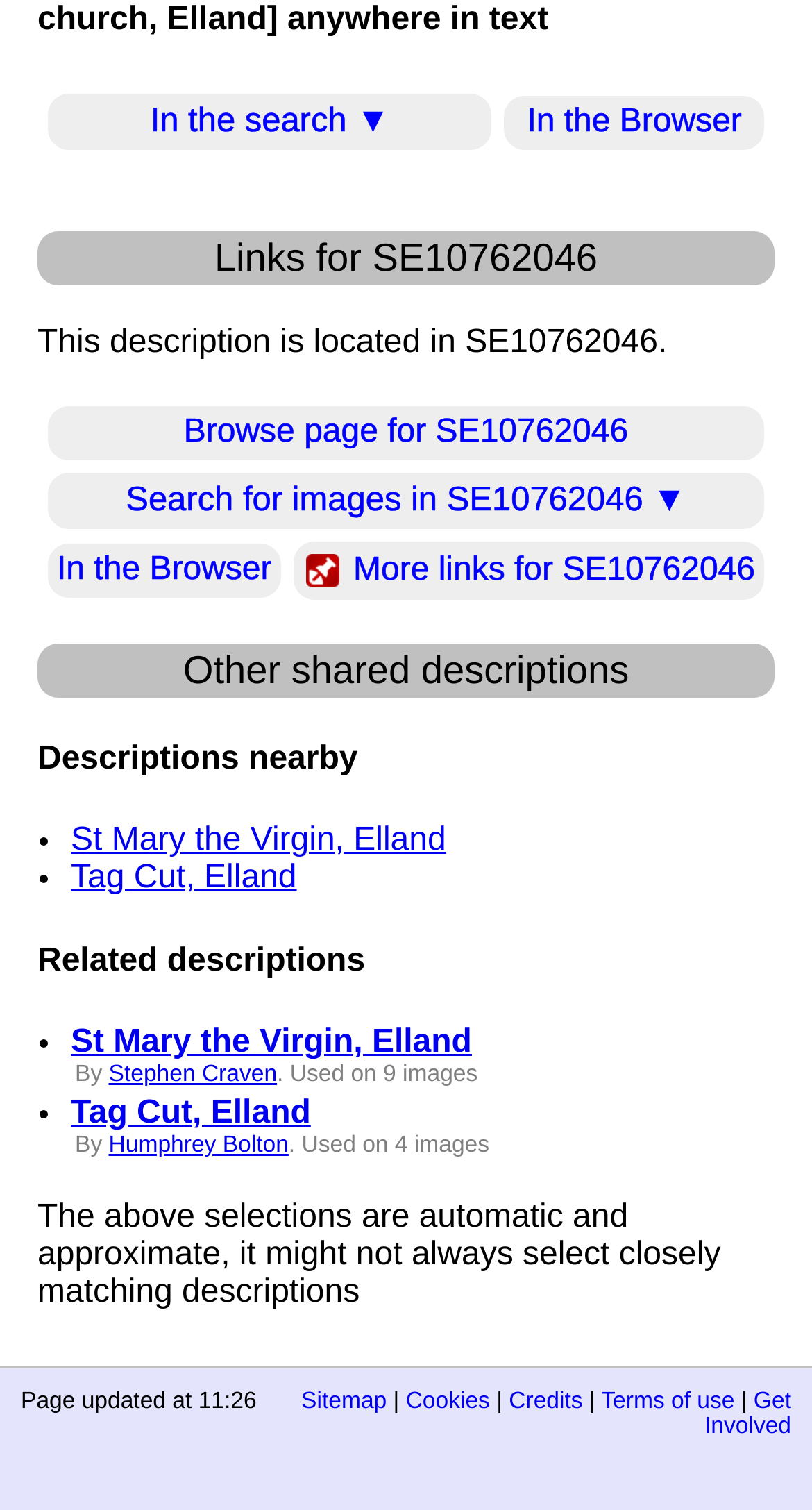Identify the bounding box coordinates for the element that needs to be clicked to fulfill this instruction: "Browse page for SE10762046". Provide the coordinates in the format of four float numbers between 0 and 1: [left, top, right, bottom].

[0.226, 0.274, 0.774, 0.298]